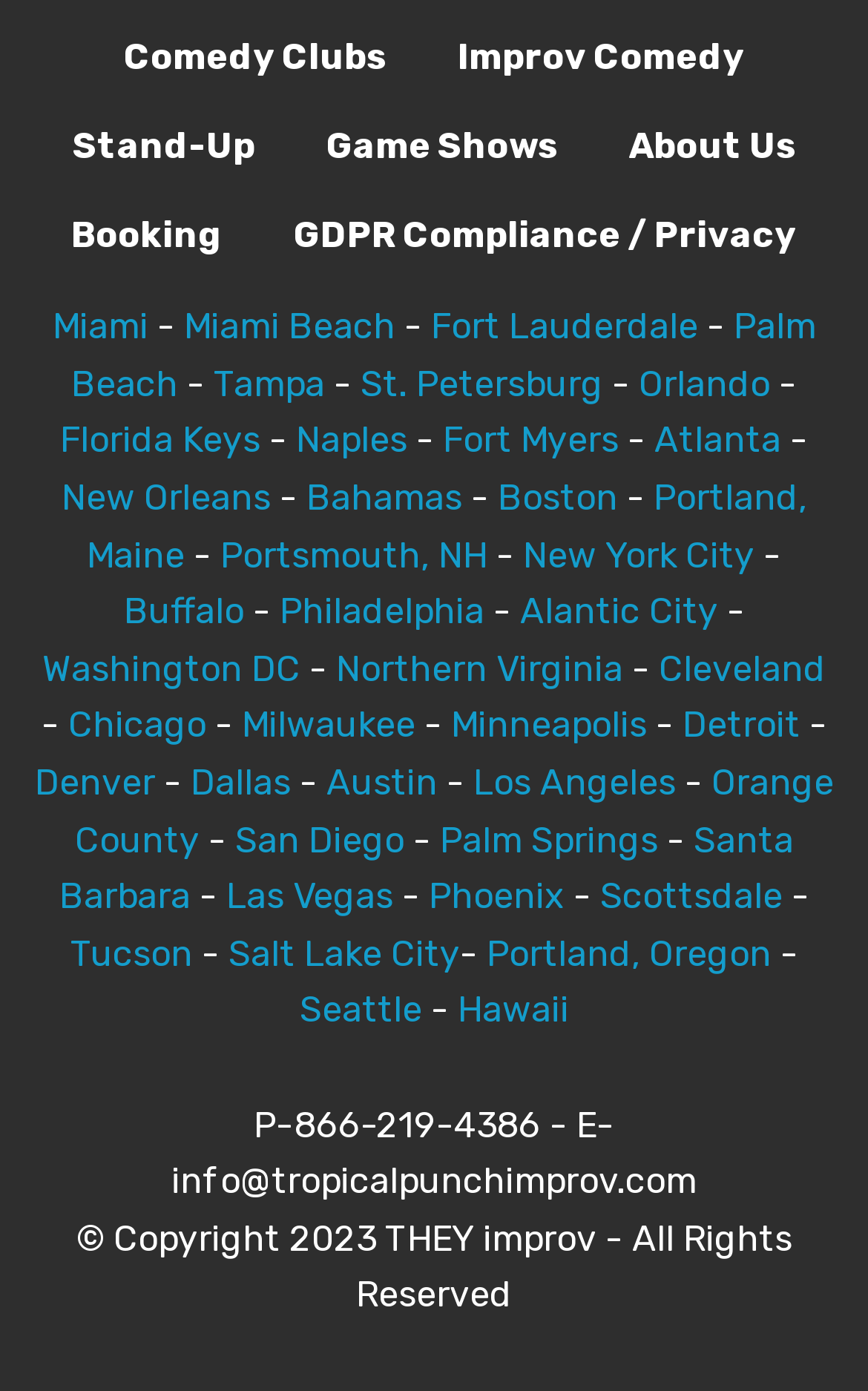Please specify the bounding box coordinates of the clickable region to carry out the following instruction: "Contact via email". The coordinates should be four float numbers between 0 and 1, in the format [left, top, right, bottom].

[0.197, 0.834, 0.803, 0.864]